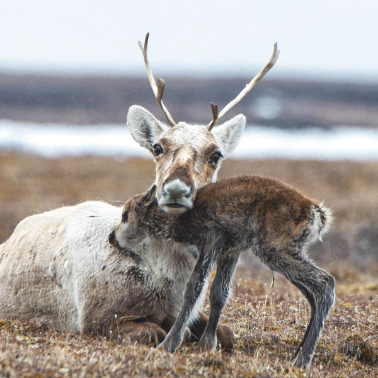Analyze the image and describe all the key elements you observe.

The image depicts a tender moment between a mother caribou and her calf, set against the backdrop of the Northern Tutchone territory. The mother, with prominent antlers and a gentle expression, gazes down at her young calf, which is nuzzling closely, displaying a deep bond between them. This scene reflects the rich cultural significance of the caribou within the Northern Tutchone community, emphasized by the message "Our Land is Our Life," which resonates throughout their narrative about environment and heritage. 

The Northern Tutchone people emphasize their connection to the land and wildlife, highlighting issues such as environmental degradation, climate change, and the importance of sustainable resource management. This image evokes a sense of urgency and care for these creatures, symbolizing the intertwined fate of the Northern Tutchone people and their natural surroundings.